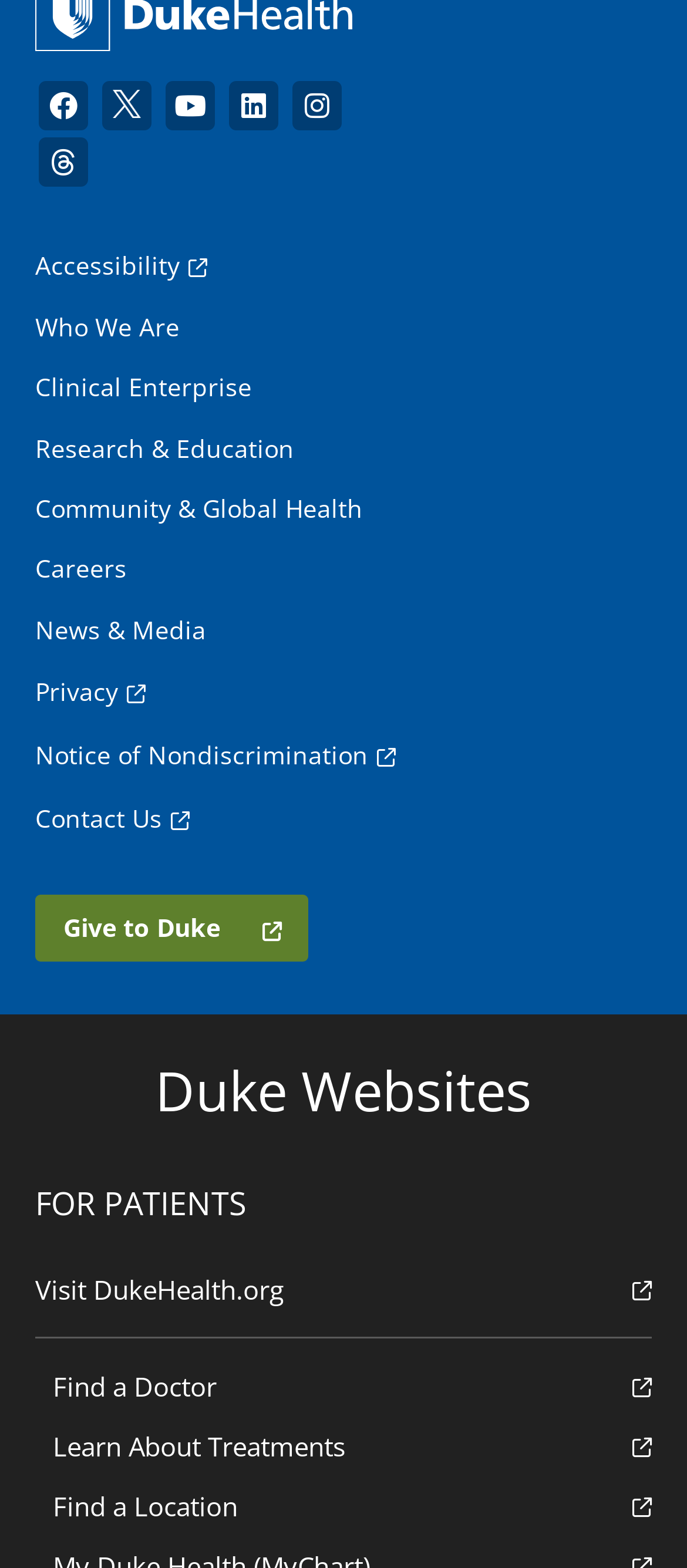What is the last link in the footer navigation?
Give a one-word or short phrase answer based on the image.

Contact Us